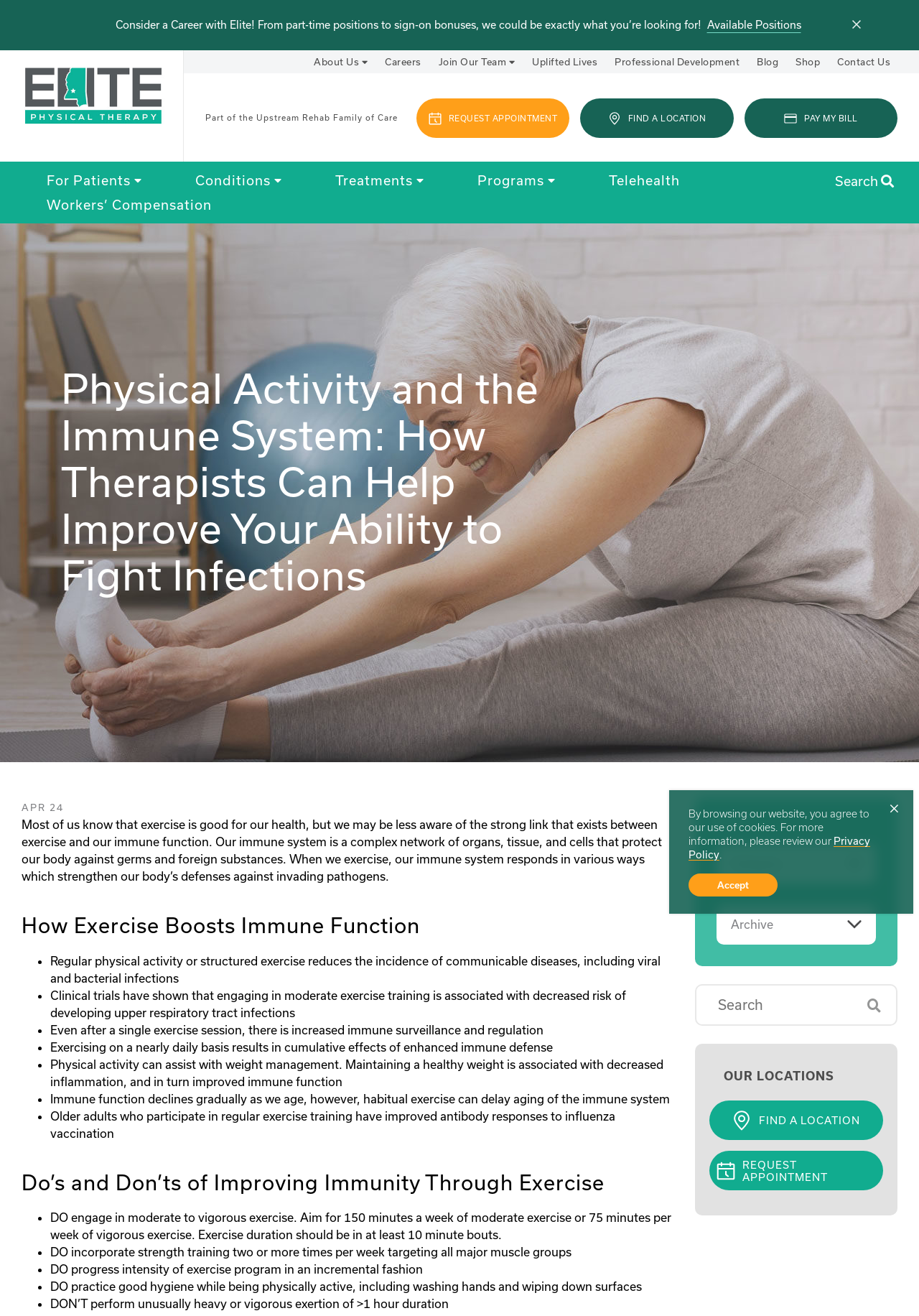What is the purpose of the 'REQUEST APPOINTMENT' link?
Can you provide a detailed and comprehensive answer to the question?

The 'REQUEST APPOINTMENT' link is likely used to request an appointment with a therapist or a healthcare professional, as it is mentioned alongside 'FIND A LOCATION' and 'PAY MY BILL' links, which are related to healthcare services.